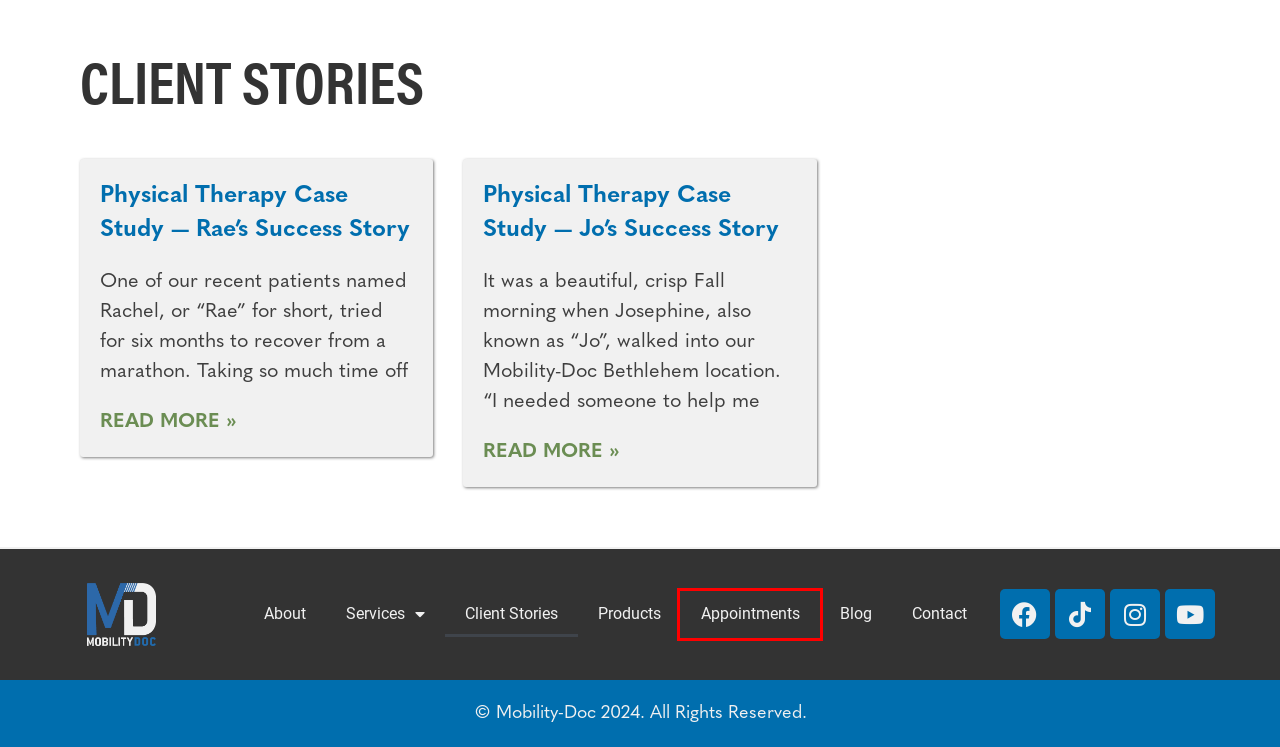Consider the screenshot of a webpage with a red bounding box and select the webpage description that best describes the new page that appears after clicking the element inside the red box. Here are the candidates:
A. About Mobility-Doc: We’re on a Mission to Bulletproof Your Body.
B. SUPERIOR 1:1 TREATMENT FOR YOUR UNIQUE SPORTS PHYSICAL THERAPY NEEDS
C. Contact Mobility-Doc for Help With Your Athletic Injury Today
D. Physical Therapy Case Study — Rae’s Success Story | Mobility-Doc
E. Physical Therapy Case Study — Jo’s Success Story | Mobility-Doc
F. Request an Appointment
G. Physical Therapy Products: Speed Recovery and Maximize Your Rehab Time
H. Blog | Mobility-Doc

F